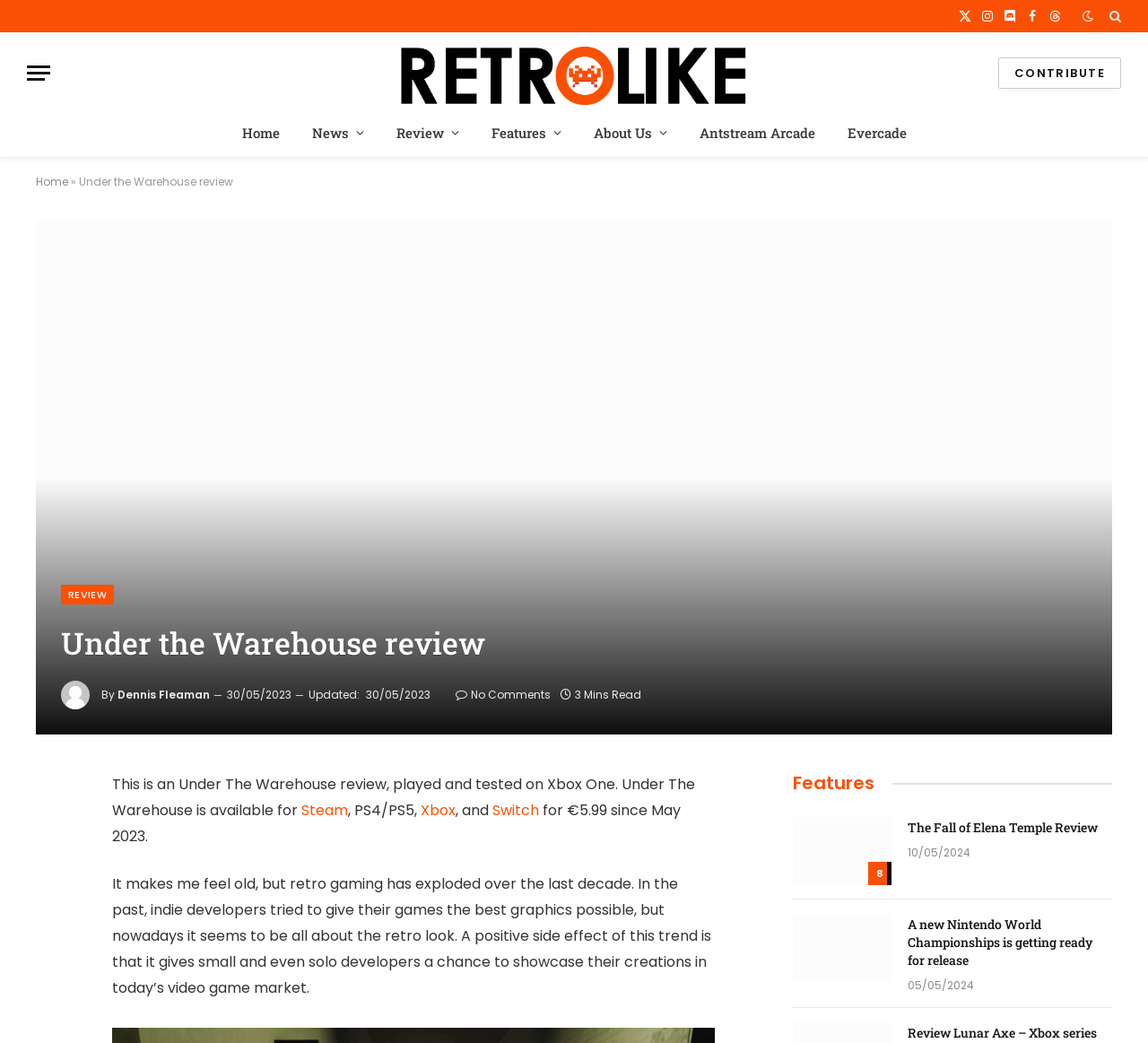Locate the bounding box coordinates of the area to click to fulfill this instruction: "Go to the Home page". The bounding box should be presented as four float numbers between 0 and 1, in the order [left, top, right, bottom].

[0.196, 0.104, 0.257, 0.15]